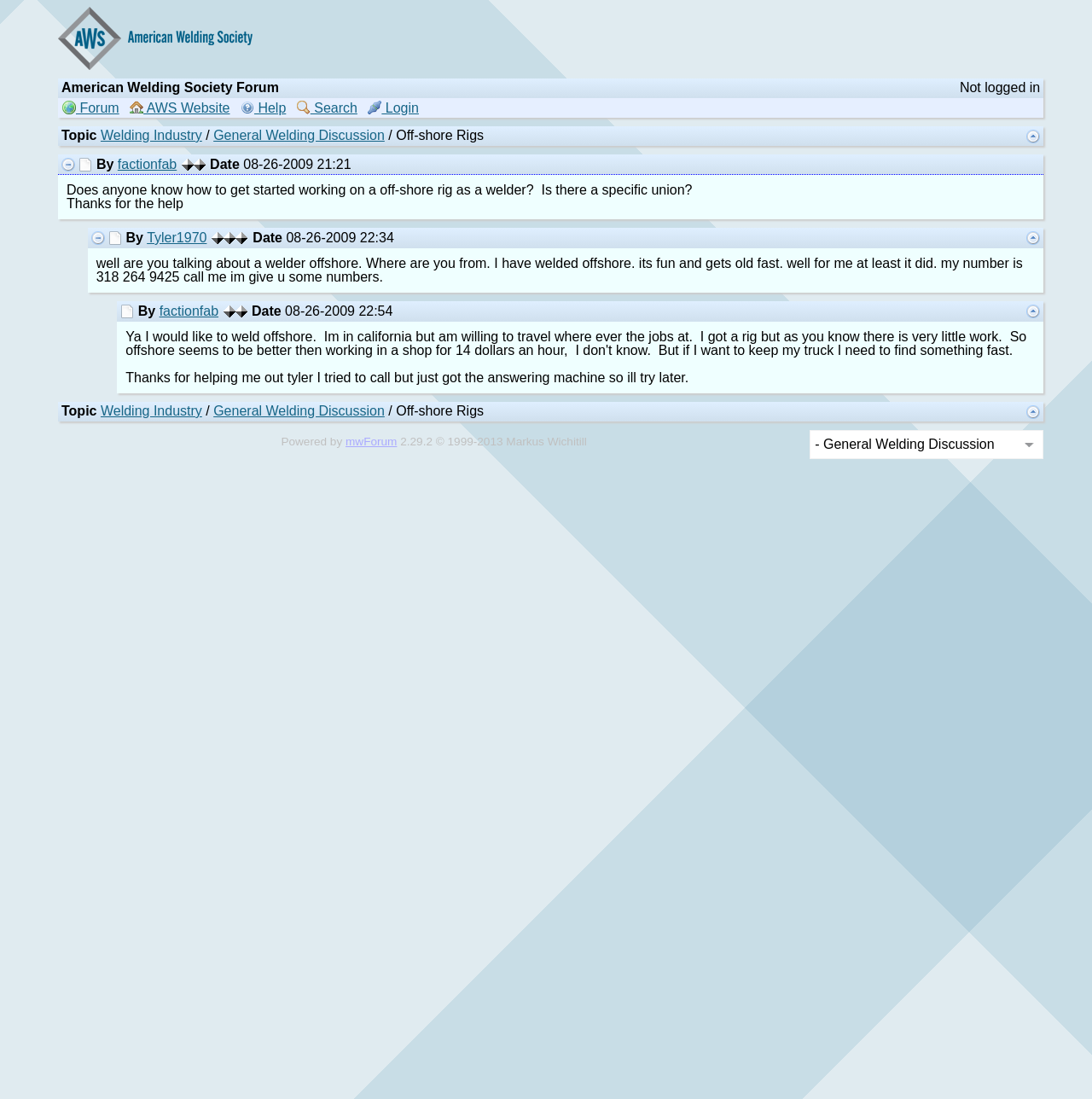Describe all significant elements and features of the webpage.

The webpage is a forum discussion page titled "Off-shore Rigs" within the "General Welding Discussion" category of the "Welding Industry" section. At the top, there is a navigation bar with links to "Forum", "AWS Website", "Help", "Search", and "Login". To the right of the navigation bar, there is a "Not logged in" notification. 

Below the navigation bar, there is a breadcrumb trail showing the topic hierarchy, with links to "Welding Industry", "General Welding Discussion", and "Off-shore Rigs". 

The main content of the page consists of a series of posts, each with a "By" label indicating the author, a date and time stamp, and the post content. There are three posts in total, each with a "Thanks for the help" or similar response. The posts are from users "factionfab" and "Tyler1970", and they discuss getting started as a welder on an off-shore rig.

To the right of each post, there are links to navigate to the parent post, and an image indicating the post hierarchy. There are also images and links to navigate up the post hierarchy.

At the bottom of the page, there is a copyright notice and a link to the forum software, "mwForum".